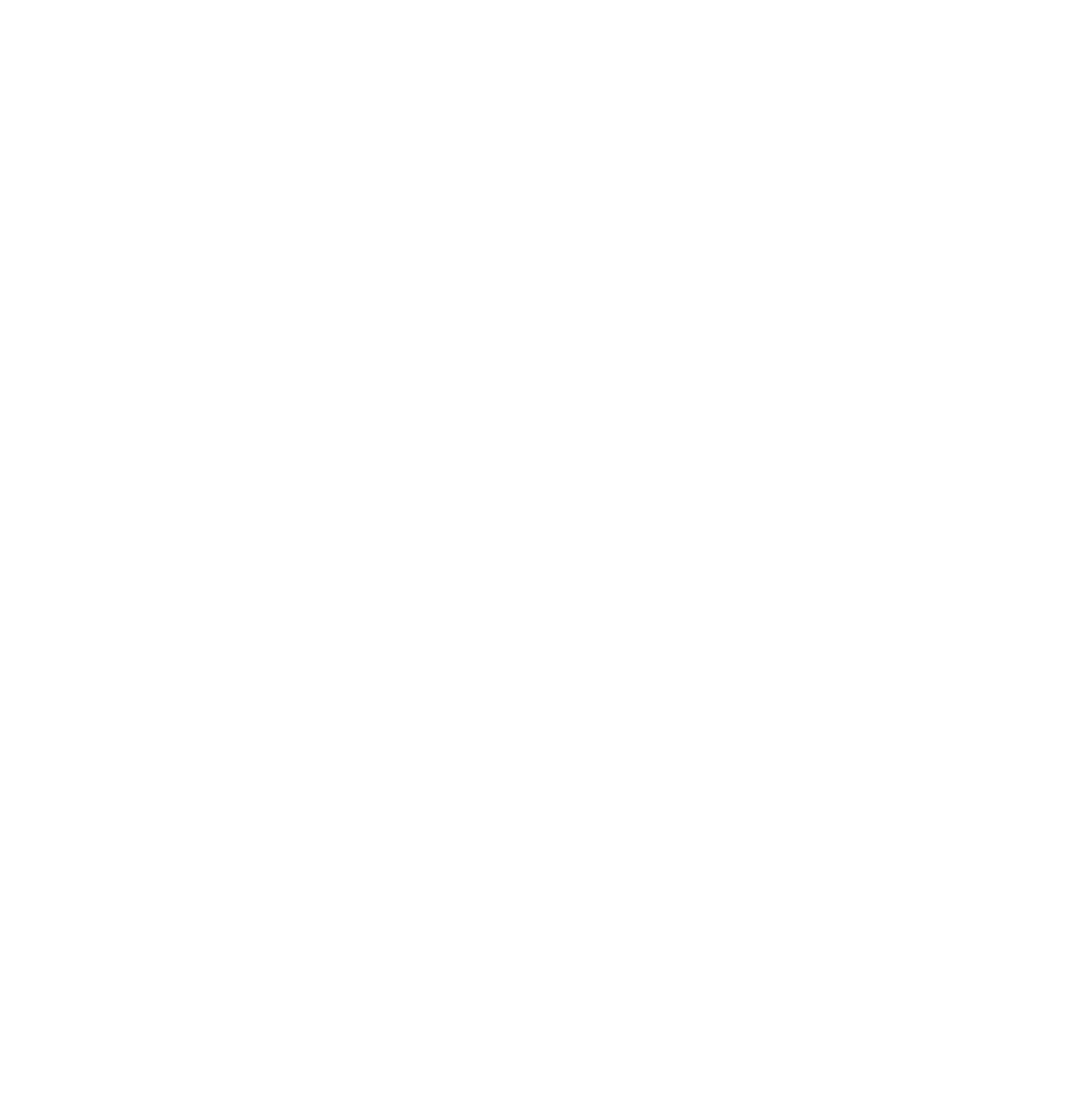How many links are there under the 'Libraries' heading?
Give a single word or phrase as your answer by examining the image.

6